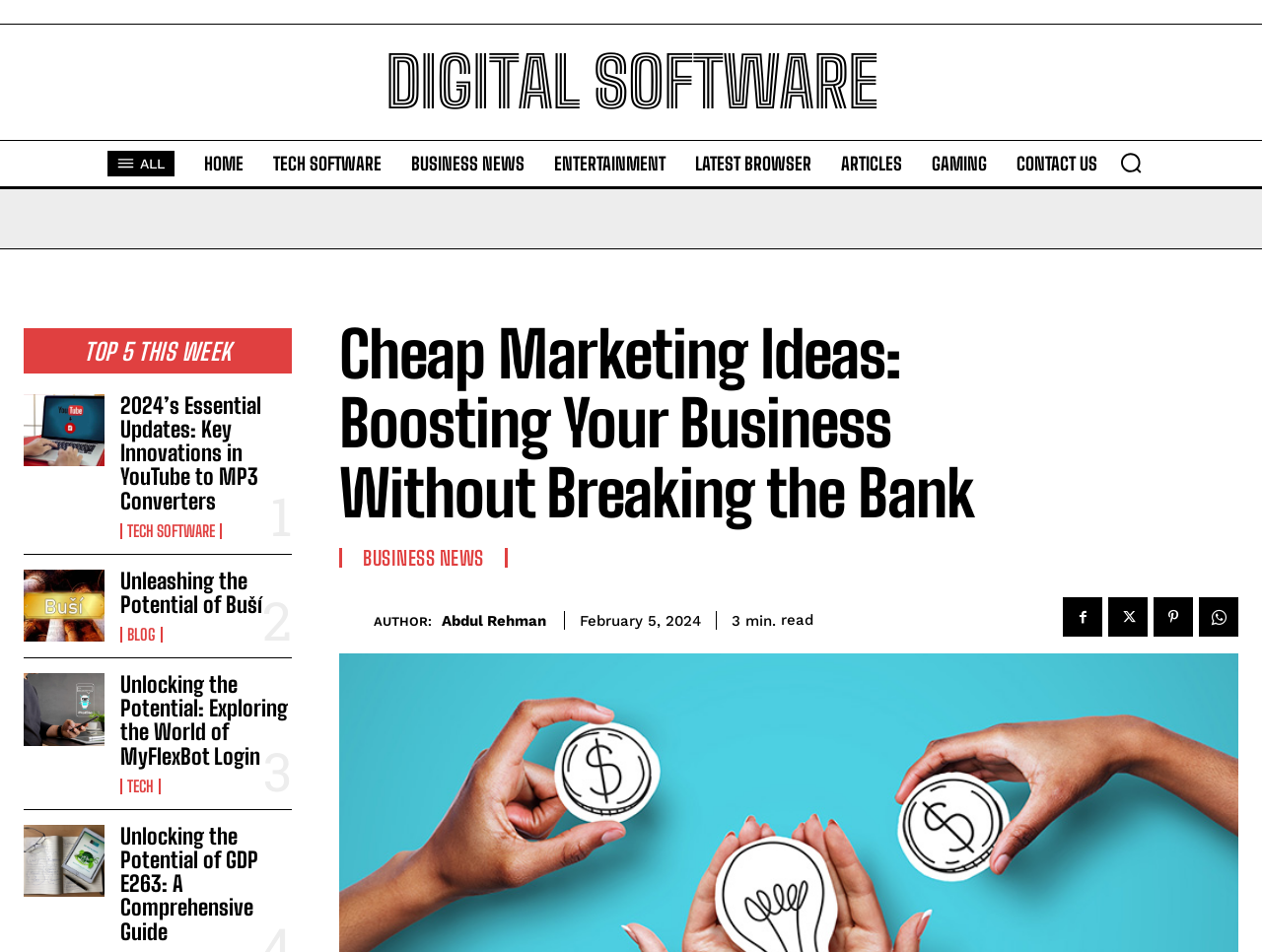Please identify the bounding box coordinates of the element I need to click to follow this instruction: "Click on the 'DIGITAL SOFTWARE' link".

[0.269, 0.047, 0.731, 0.126]